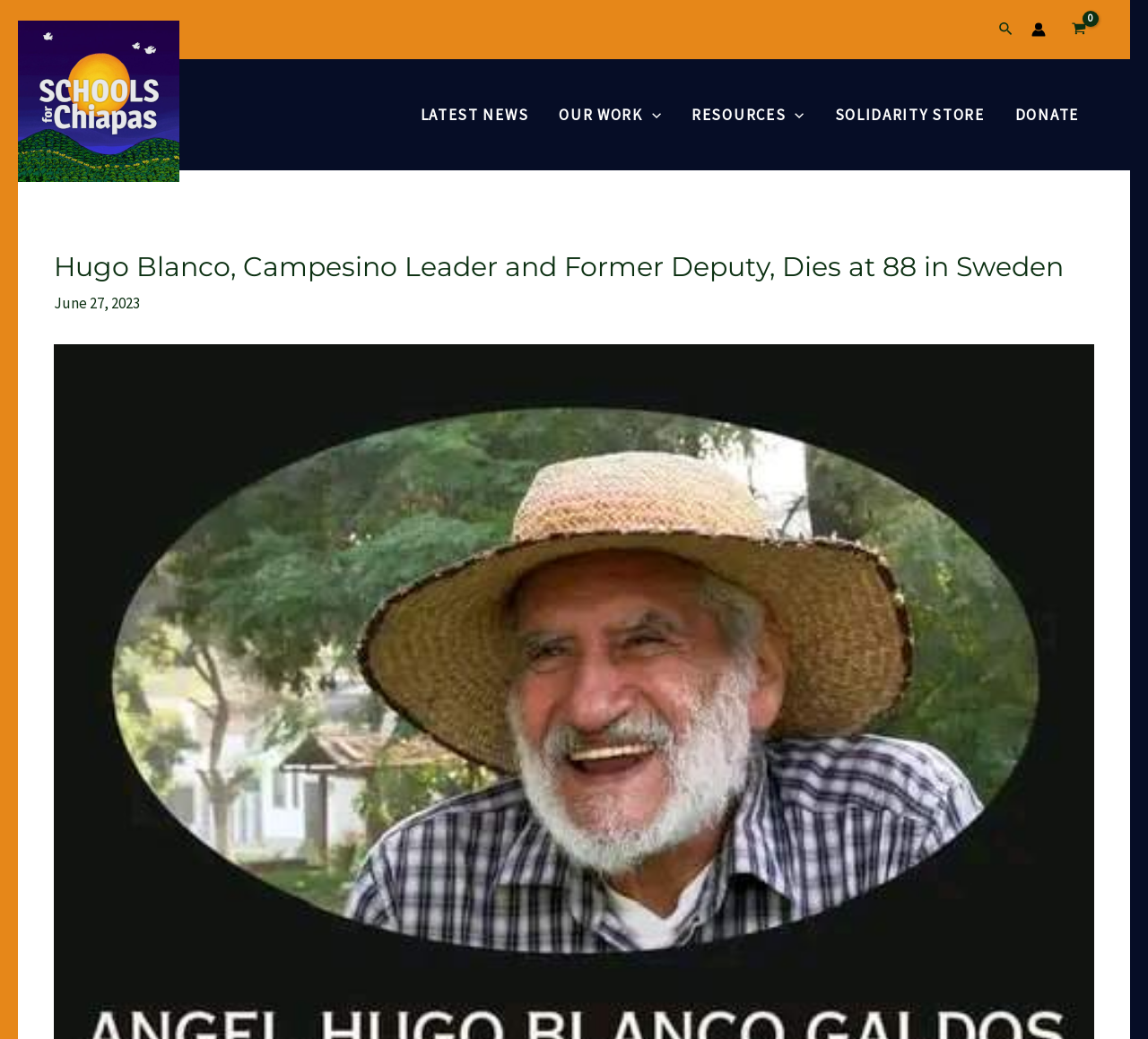Extract the top-level heading from the webpage and provide its text.

Hugo Blanco, Campesino Leader and Former Deputy, Dies at 88 in Sweden